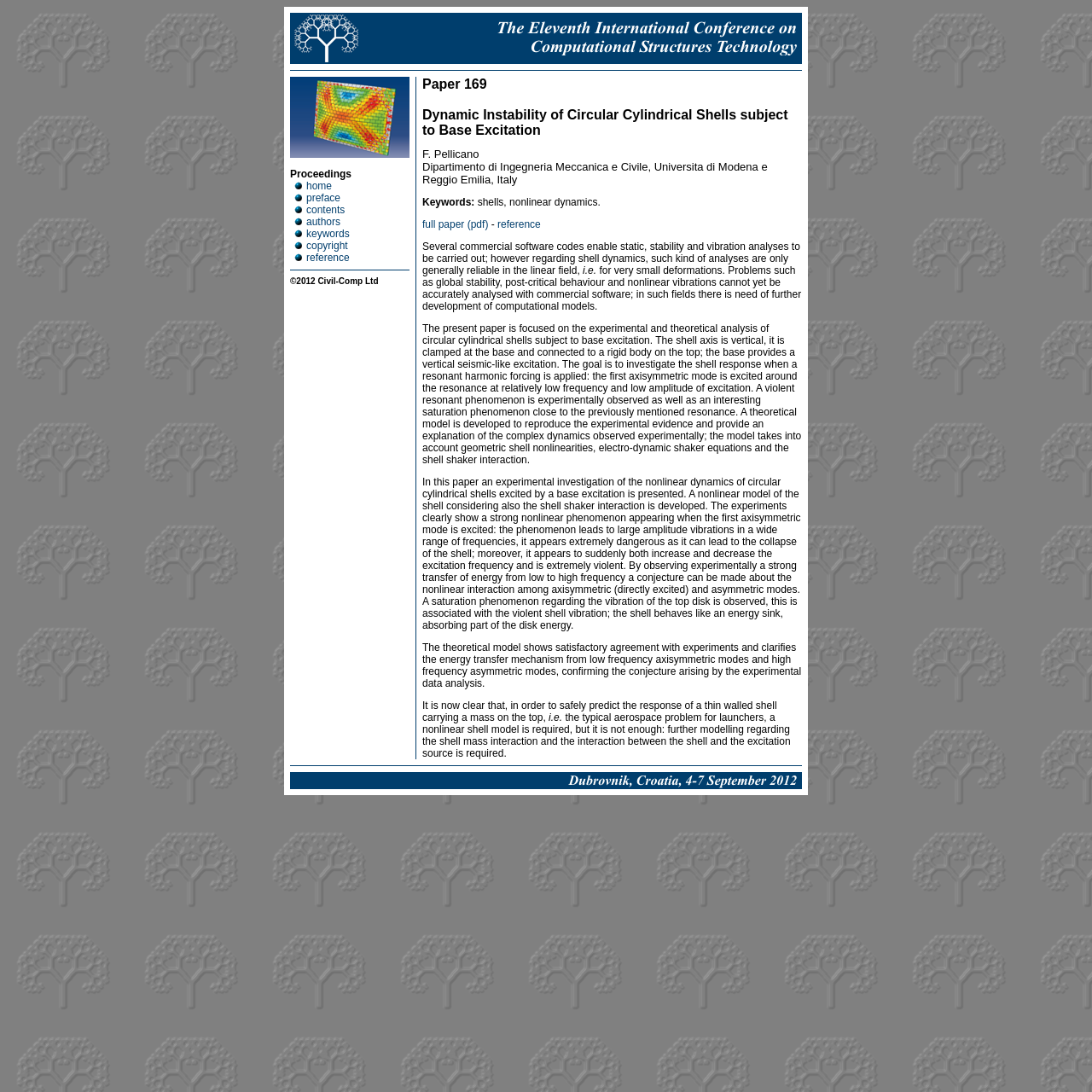Please identify the coordinates of the bounding box for the clickable region that will accomplish this instruction: "click the 'home' link".

[0.266, 0.165, 0.304, 0.176]